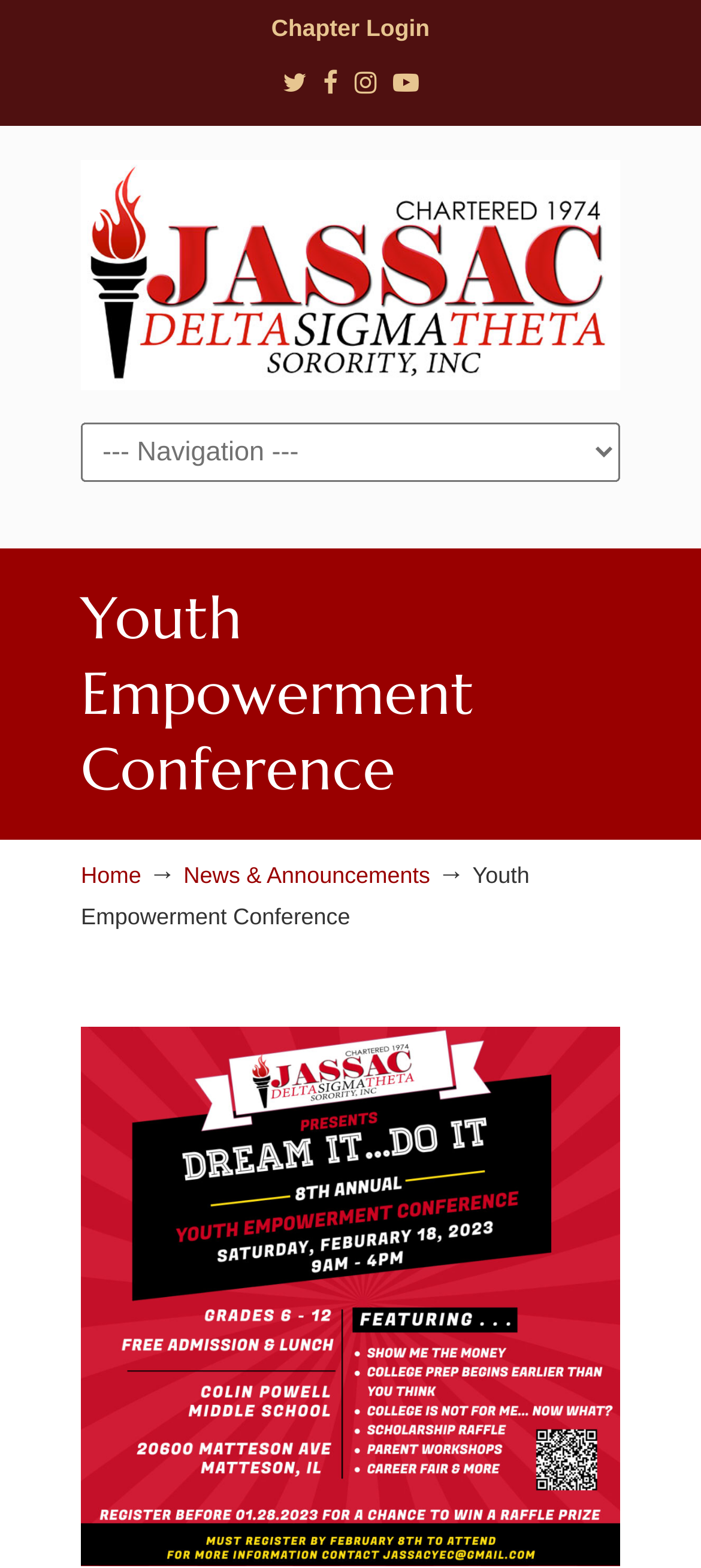Pinpoint the bounding box coordinates of the element to be clicked to execute the instruction: "login to the chapter".

[0.387, 0.009, 0.613, 0.026]